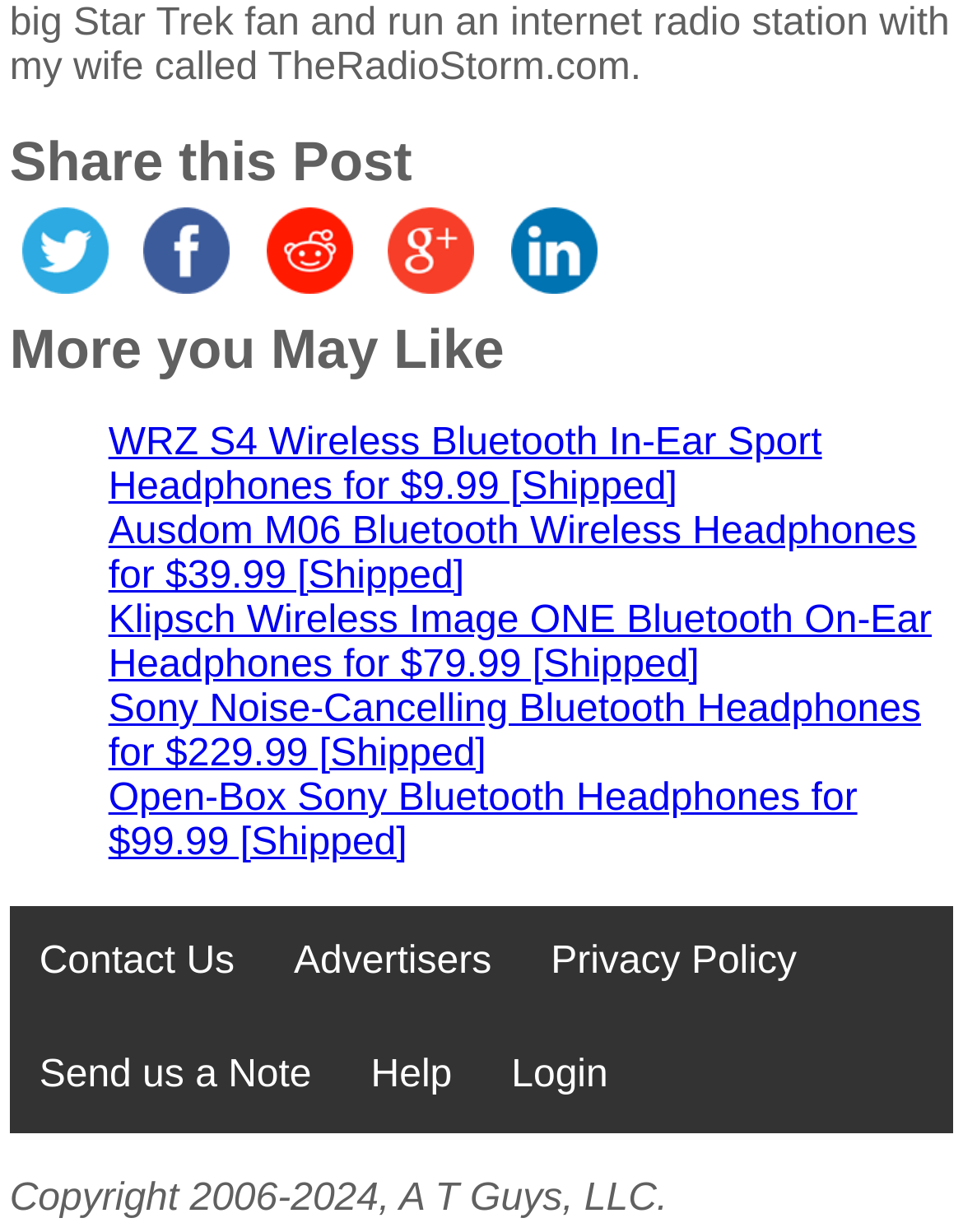Specify the bounding box coordinates for the region that must be clicked to perform the given instruction: "view April 2023".

None